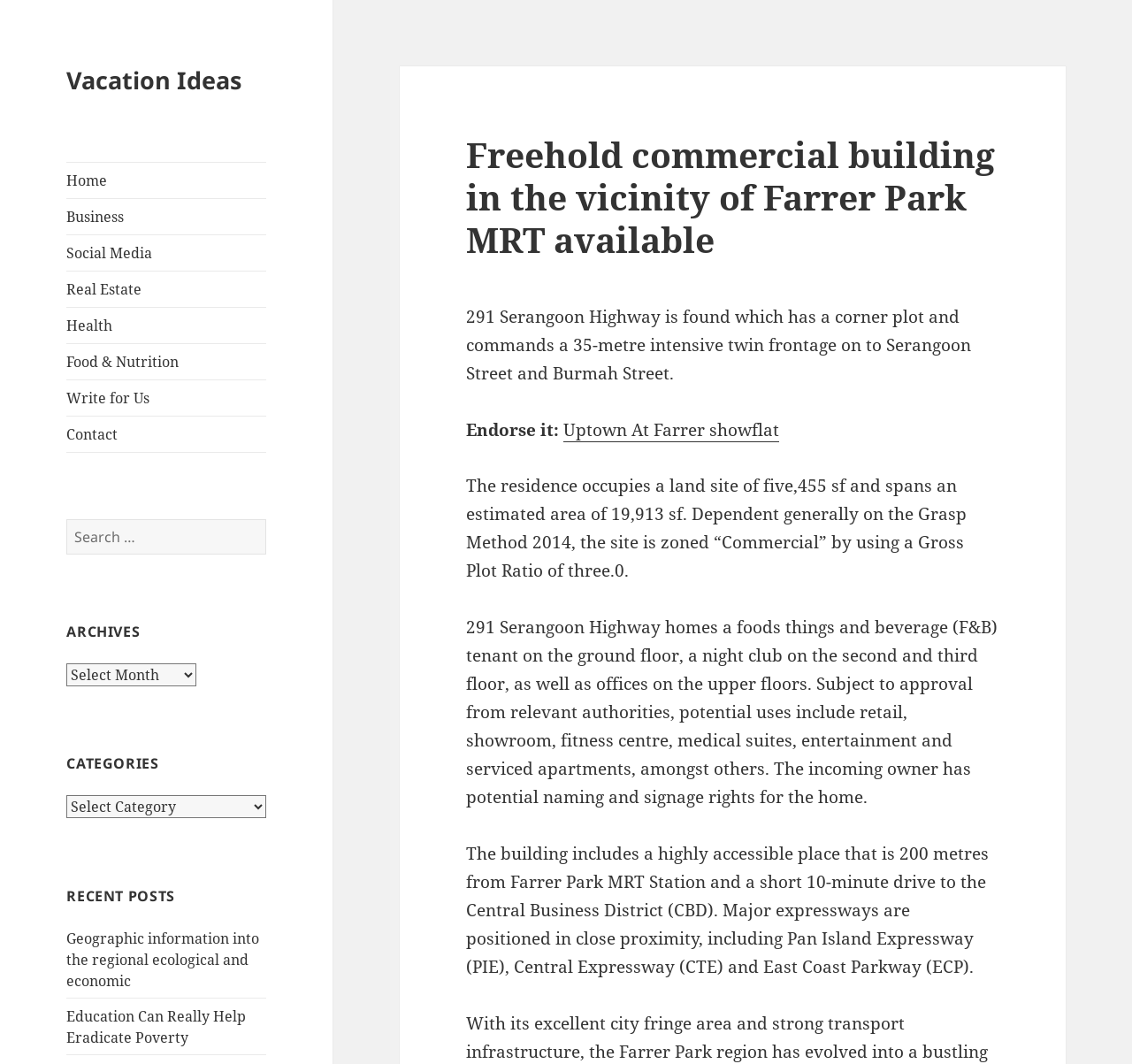What is the location of the commercial building?
Could you give a comprehensive explanation in response to this question?

Based on the webpage content, the commercial building is located in the vicinity of Farrer Park MRT, which is mentioned in the heading 'Freehold commercial building in the vicinity of Farrer Park MRT available' and also in the paragraph describing the building's location.